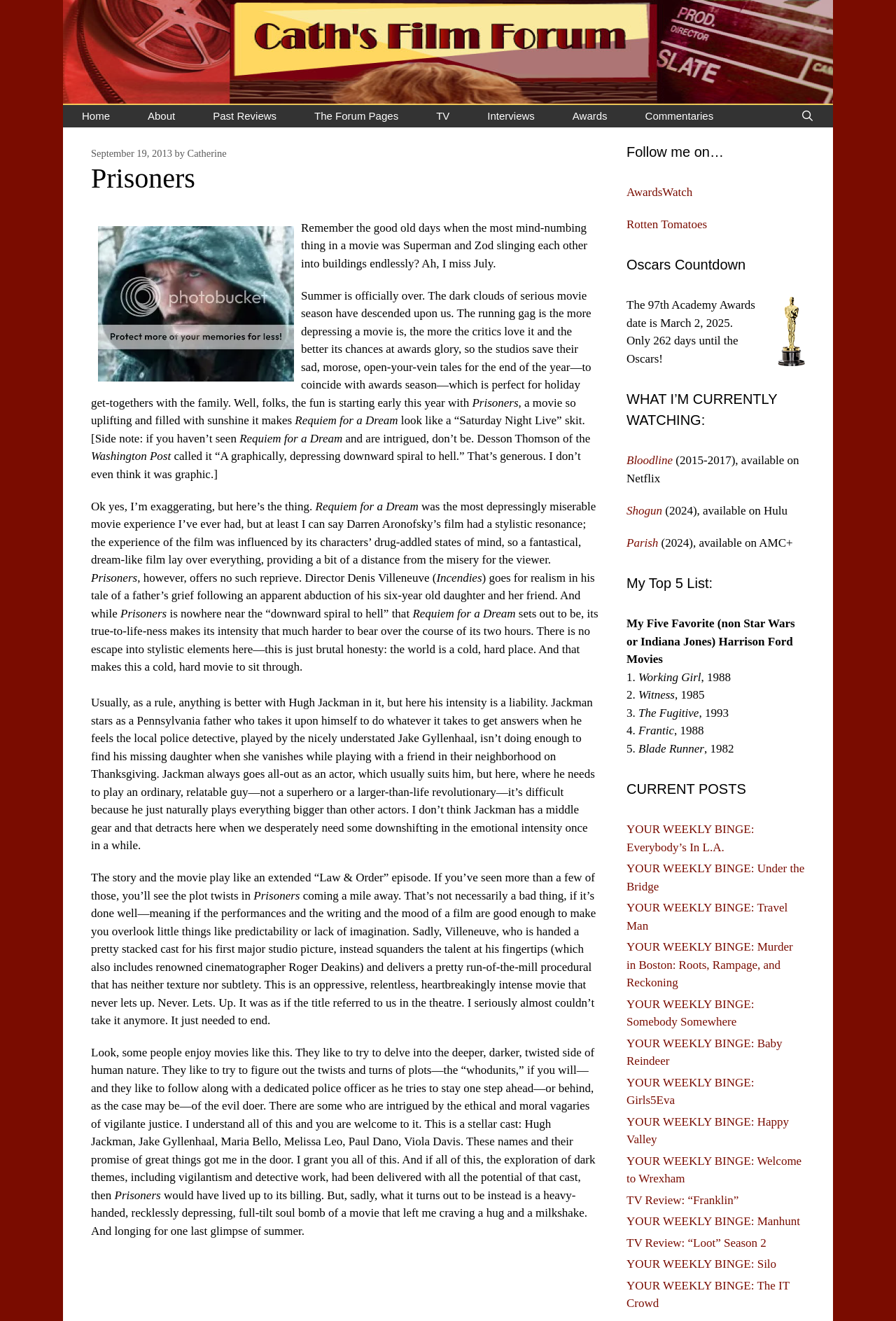Identify the bounding box of the HTML element described as: "YOUR WEEKLY BINGE: Happy Valley".

[0.699, 0.844, 0.88, 0.868]